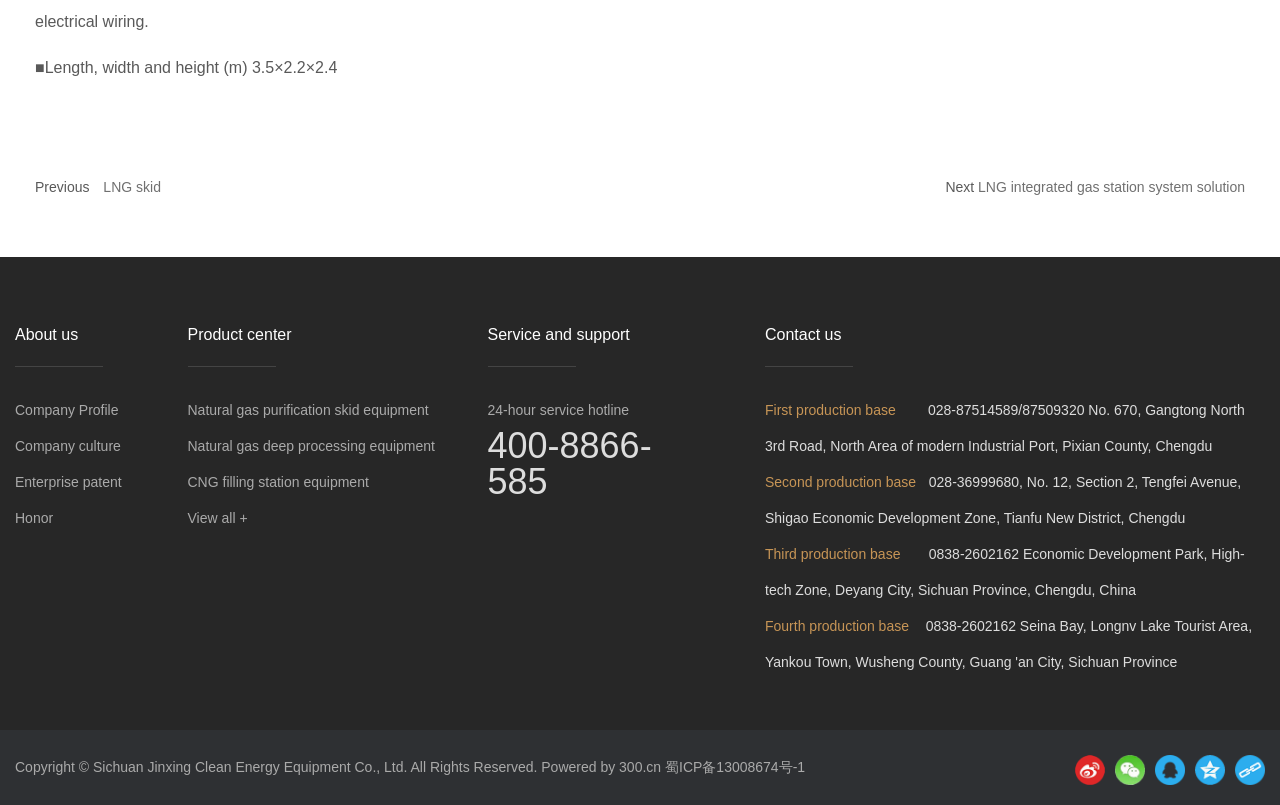What is the name of the company?
Please give a well-detailed answer to the question.

The answer can be found in the StaticText element with the text 'Copyright © Sichuan Jinxing Clean Energy Equipment Co., Ltd. All Rights Reserved.' at the bottom of the webpage. This text provides the company's name and copyright information.